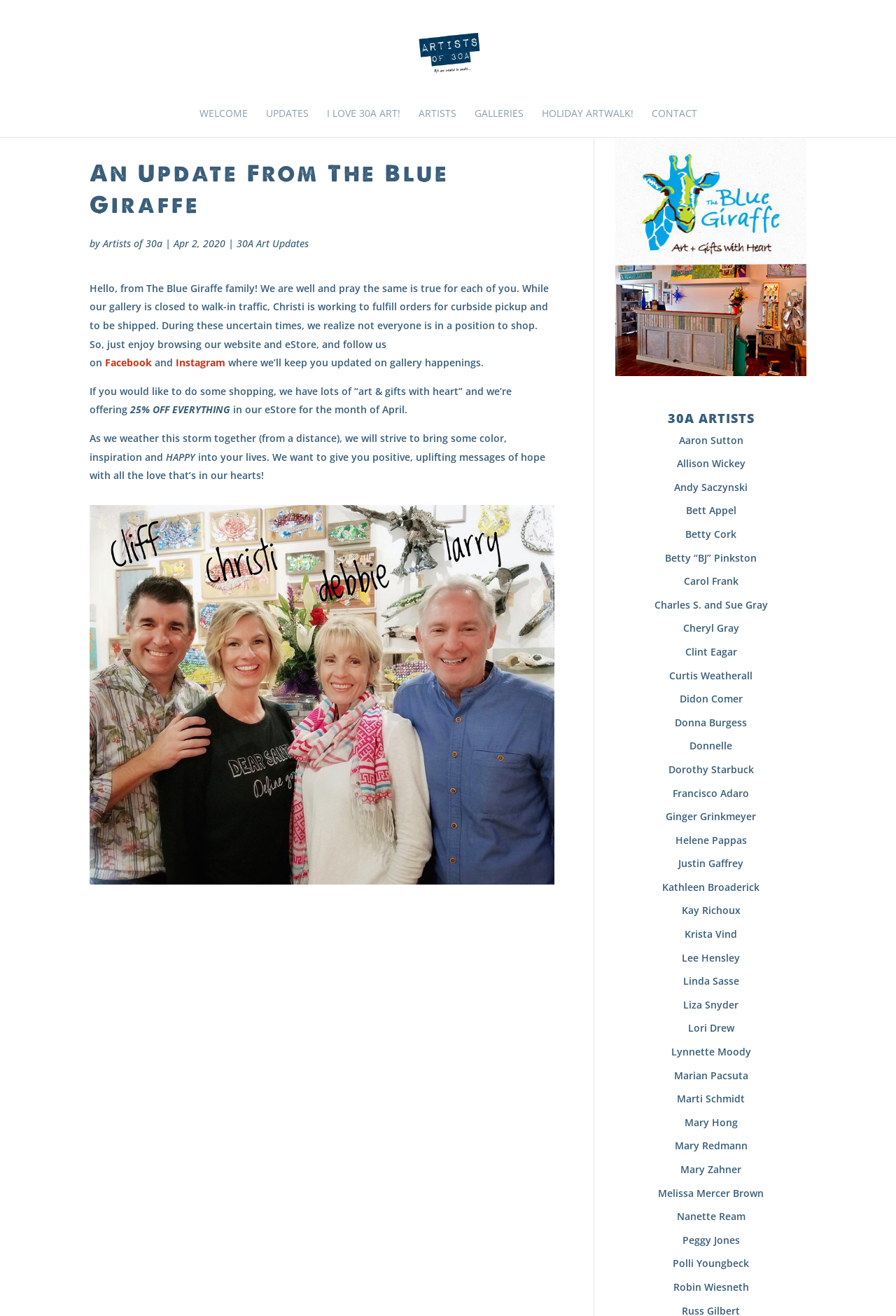What social media platforms are mentioned on the webpage?
Please respond to the question with as much detail as possible.

I found the links 'Facebook' and 'Instagram' in the sentence 'follow us on Facebook and Instagram, where we’ll keep you updated on gallery happenings.' which indicates that these two social media platforms are mentioned on the webpage.